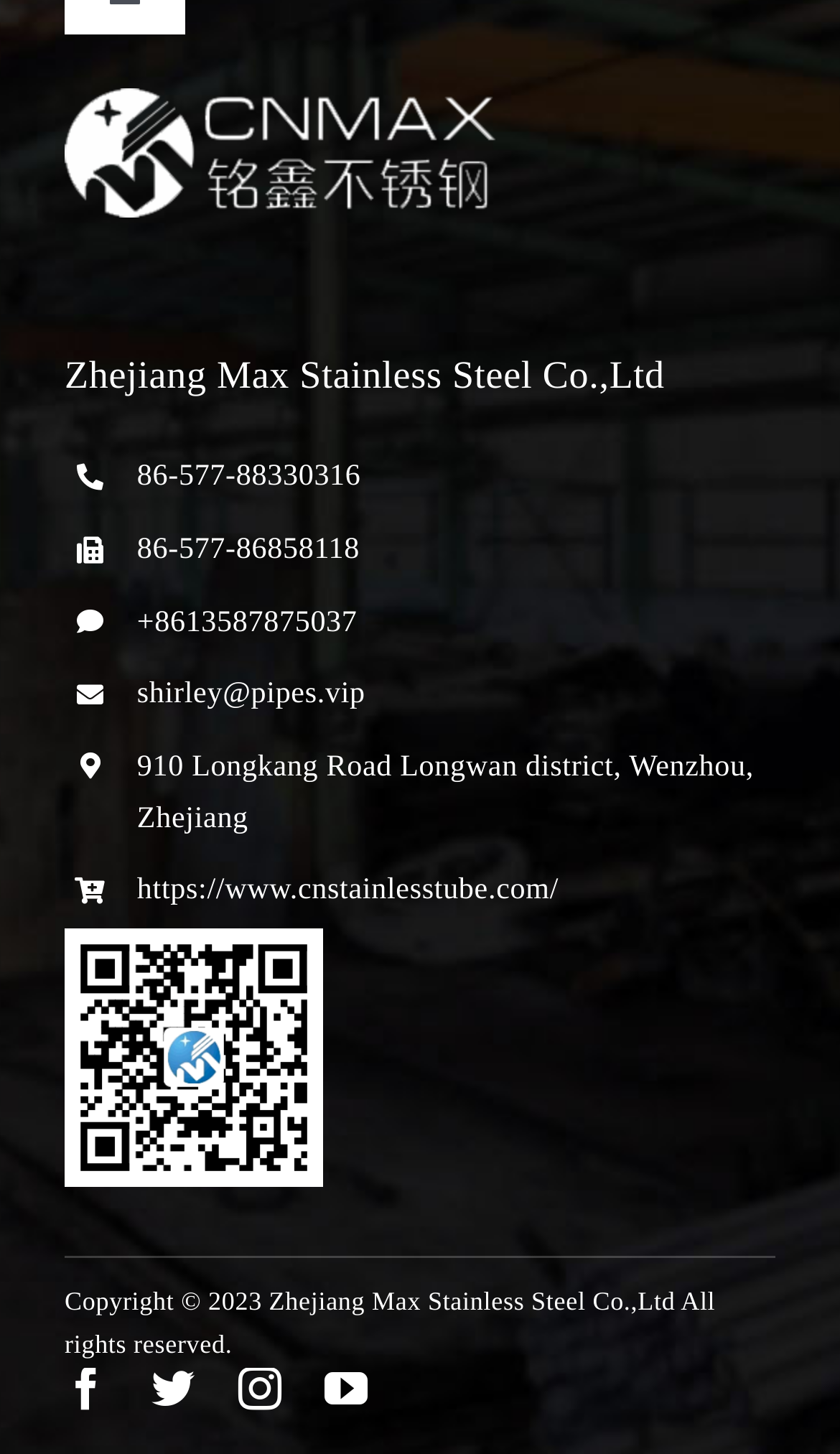Specify the bounding box coordinates of the area that needs to be clicked to achieve the following instruction: "Call 86-577-88330316".

[0.163, 0.318, 0.43, 0.34]